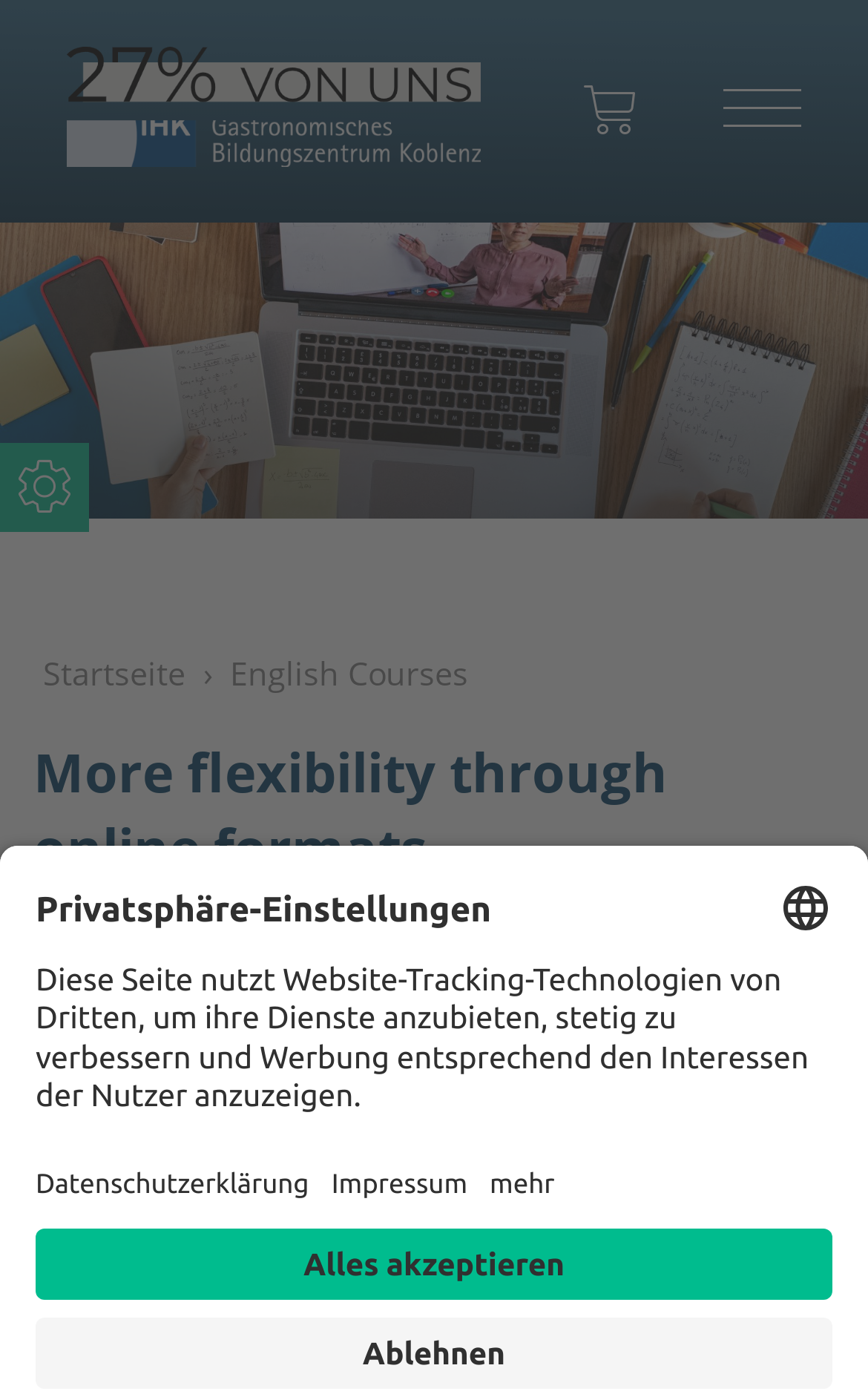What is the theme of the courses offered?
Could you answer the question in a detailed manner, providing as much information as possible?

The static text 'English Courses' and the link 'English Courses - Gastronomisches Bildungszentrum e. V.' suggest that the theme of the courses offered is related to English.